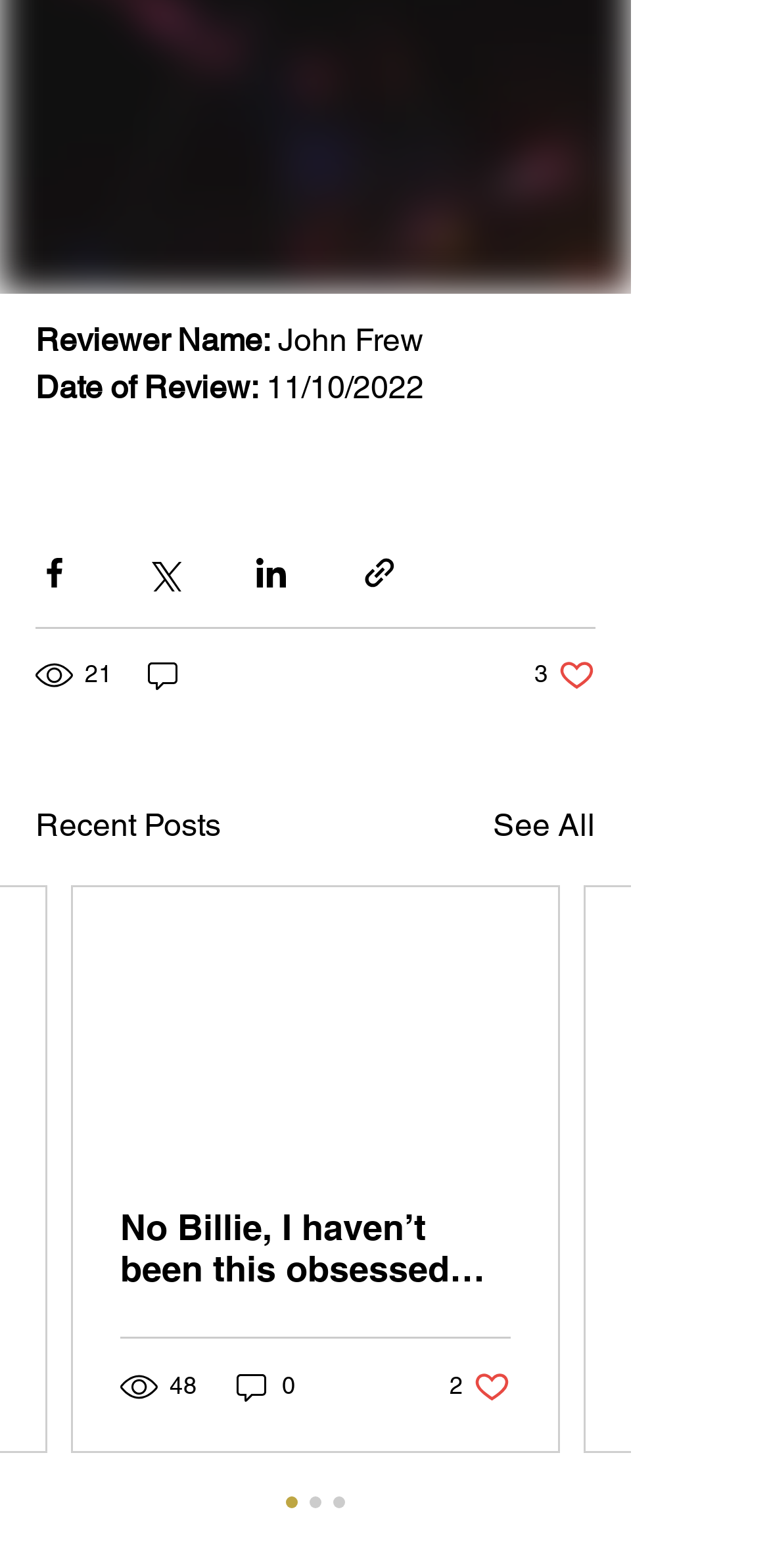Locate the bounding box of the UI element described by: "parent_node: 21" in the given webpage screenshot.

[0.187, 0.418, 0.241, 0.442]